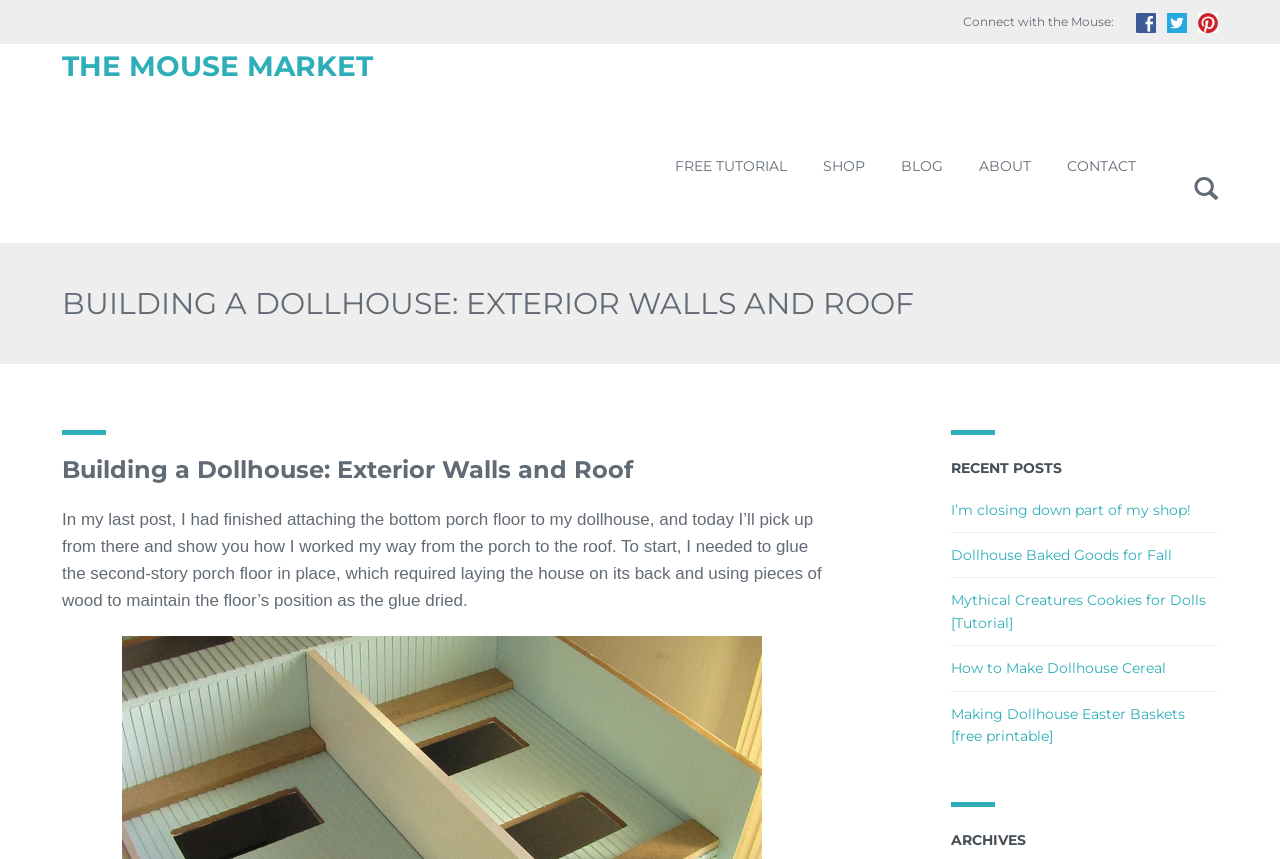Please determine the bounding box coordinates of the element's region to click for the following instruction: "Check the 'RECENT POSTS'".

[0.743, 0.537, 0.952, 0.555]